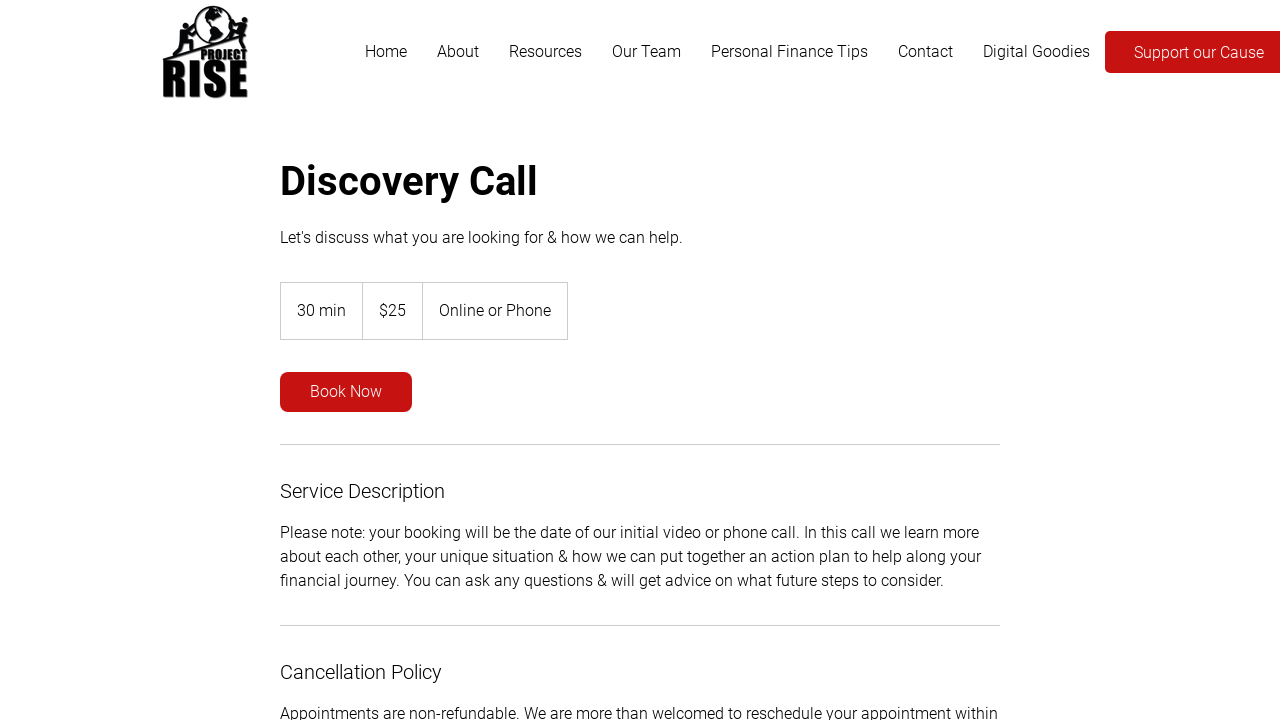What is the purpose of the initial video or phone call?
Using the visual information, reply with a single word or short phrase.

To learn about each other and create an action plan